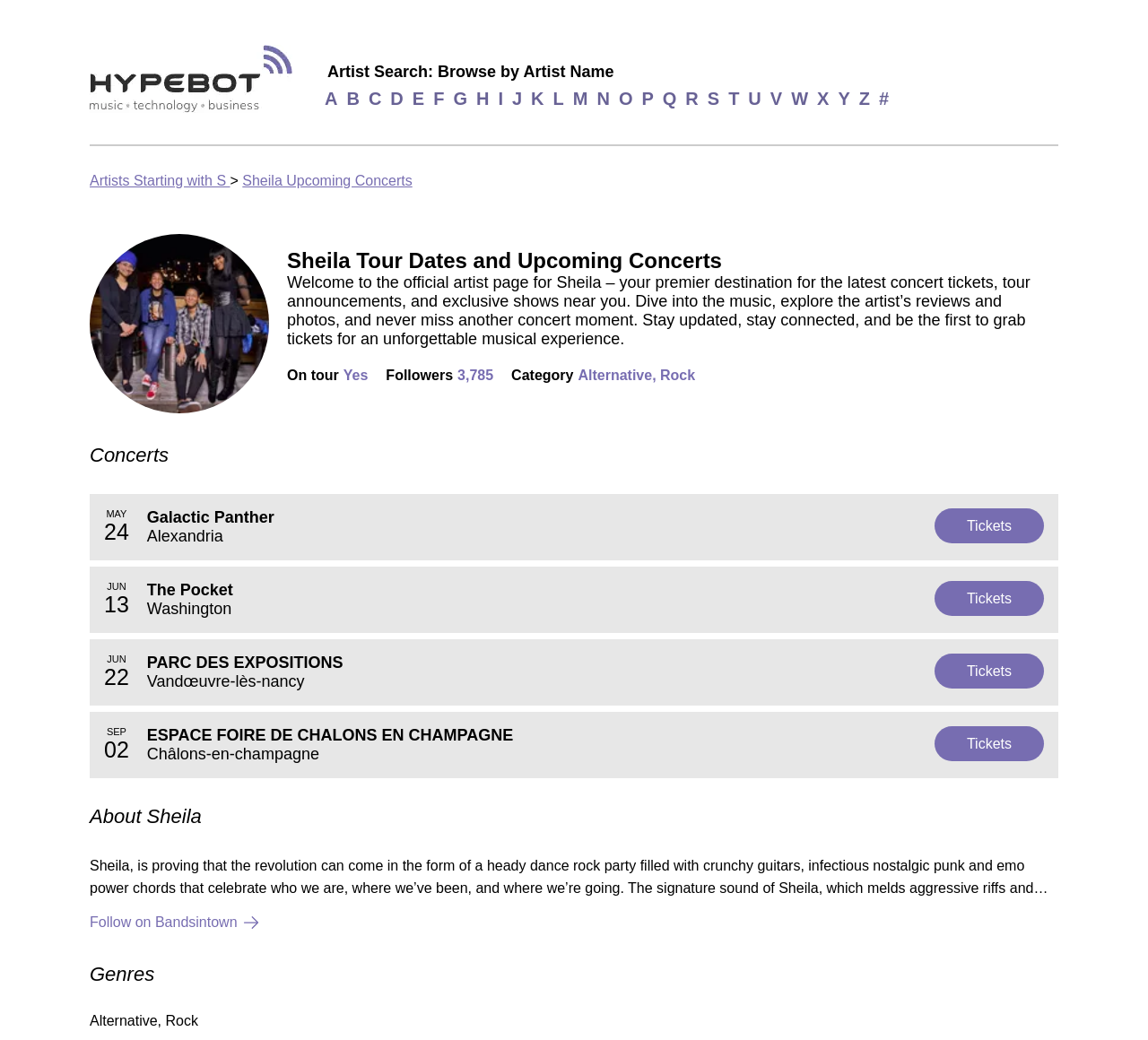Please locate the bounding box coordinates of the element's region that needs to be clicked to follow the instruction: "Find more about Hypebot". The bounding box coordinates should be provided as four float numbers between 0 and 1, i.e., [left, top, right, bottom].

[0.078, 0.043, 0.263, 0.122]